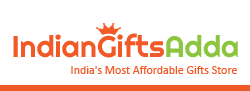What is the tagline of IndianGiftsAdda?
Look at the image and answer the question using a single word or phrase.

India's Most Affordable Gifts Store